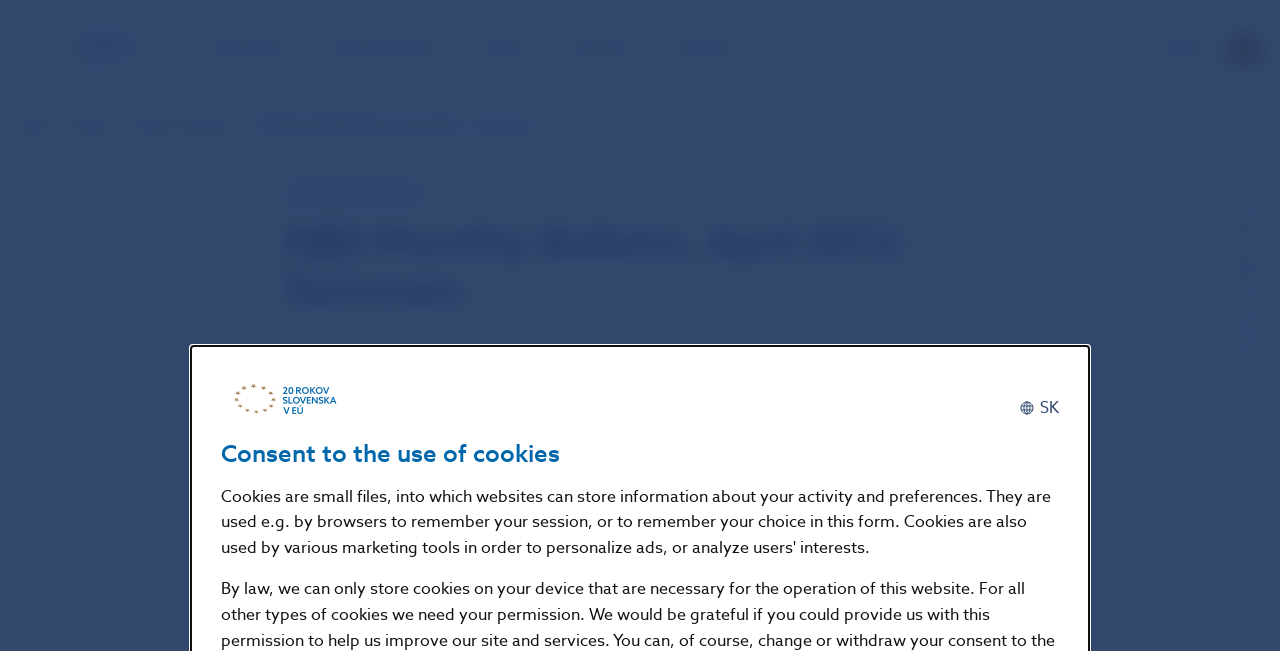What is the date of the NBS press release?
Provide a thorough and detailed answer to the question.

I found the date of the NBS press release by looking at the text '24 Apr 2012' which is located below the heading 'NBS Monthly Bulletin, April 2012 - Summary'.